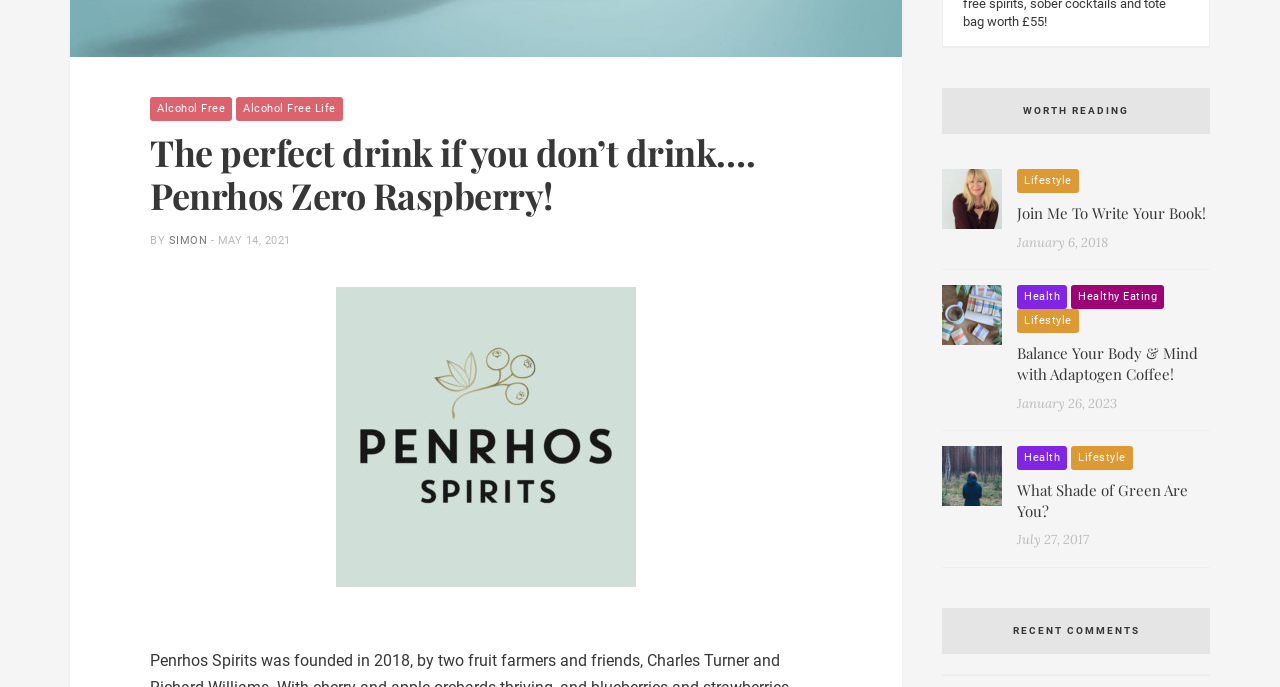Provide the bounding box coordinates in the format (top-left x, top-left y, bottom-right x, bottom-right y). All values are floating point numbers between 0 and 1. Determine the bounding box coordinate of the UI element described as: Healthy Eating

[0.837, 0.415, 0.91, 0.45]